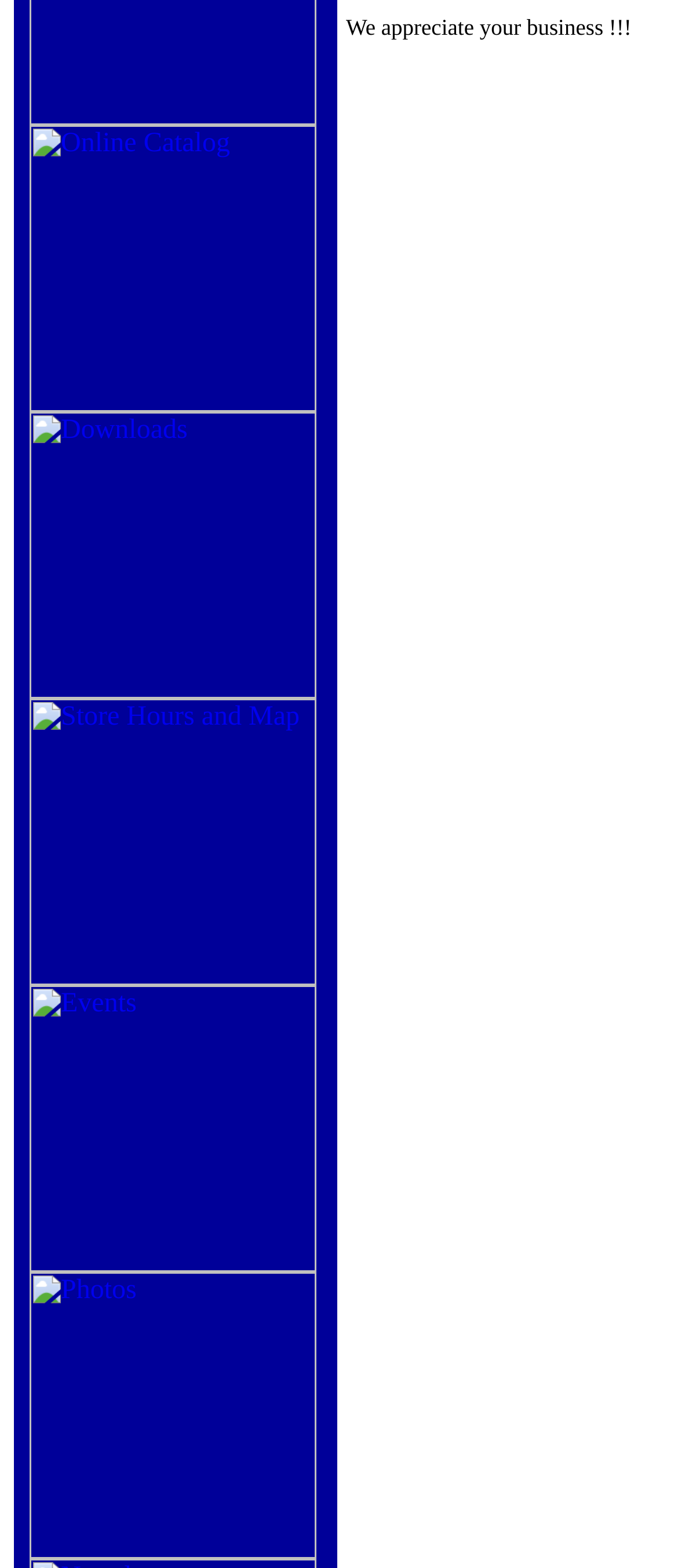What are the main categories on this website?
Carefully examine the image and provide a detailed answer to the question.

By looking at the links on the top of the webpage, I can see that the main categories are Trips, Online Catalog, Downloads, Store Hours and Map, Events, and Photos.